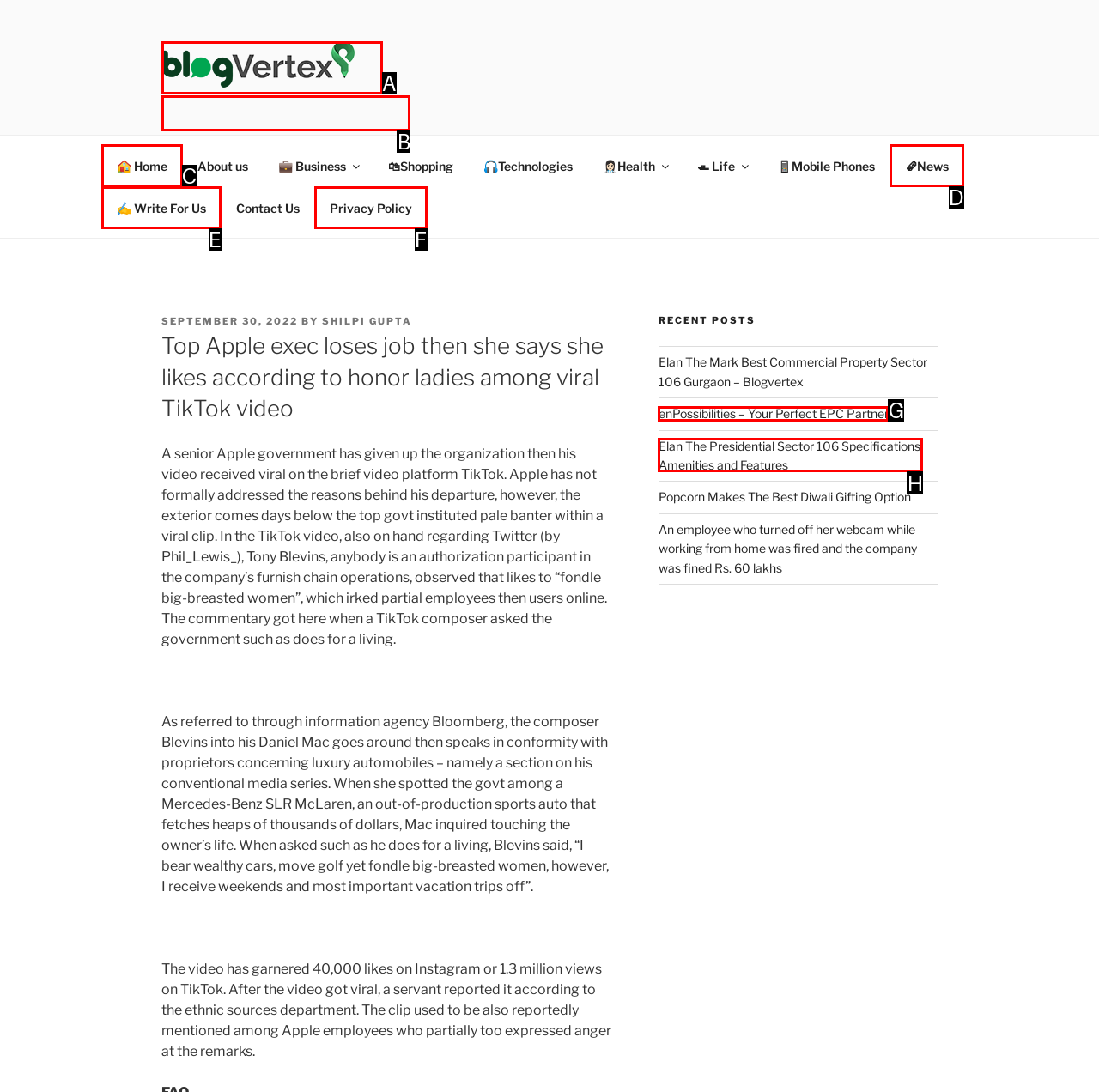Which HTML element matches the description: parent_node: BLOG VERTEX?
Reply with the letter of the correct choice.

A